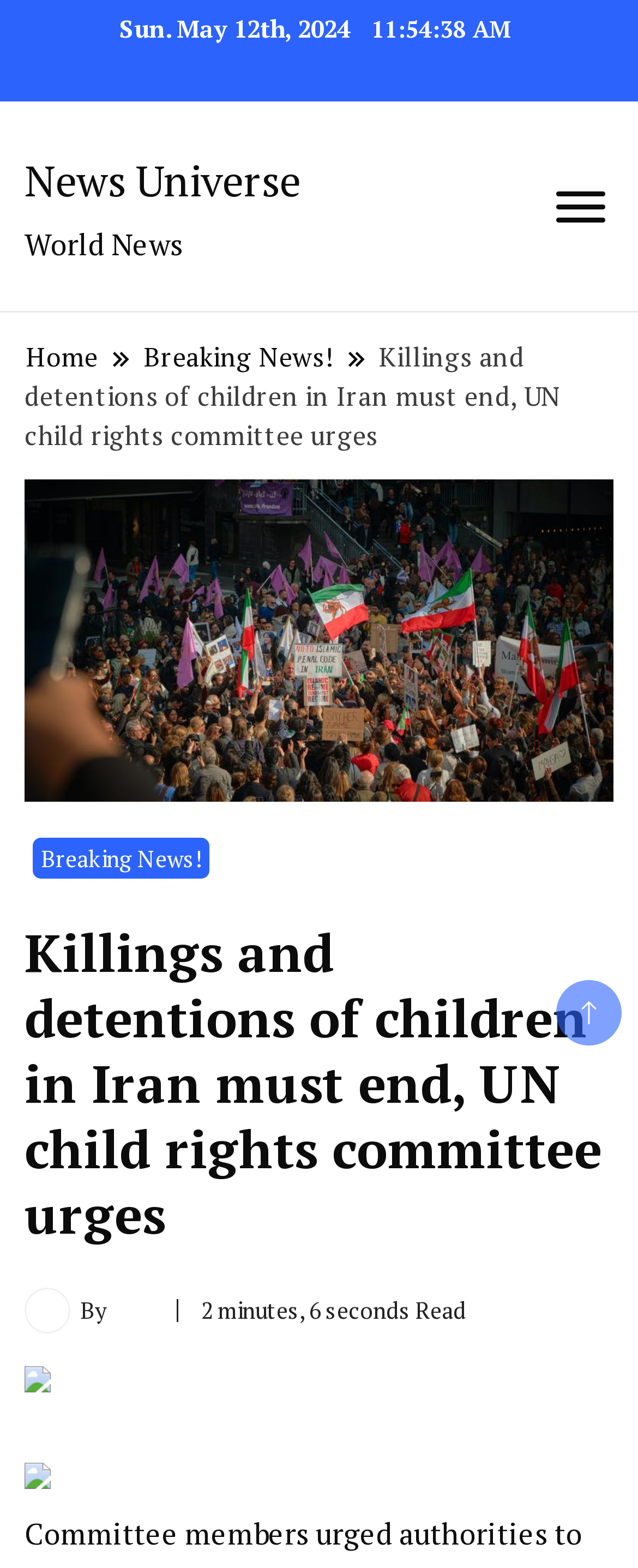Please give a succinct answer using a single word or phrase:
What is the name of the news website?

News Universe